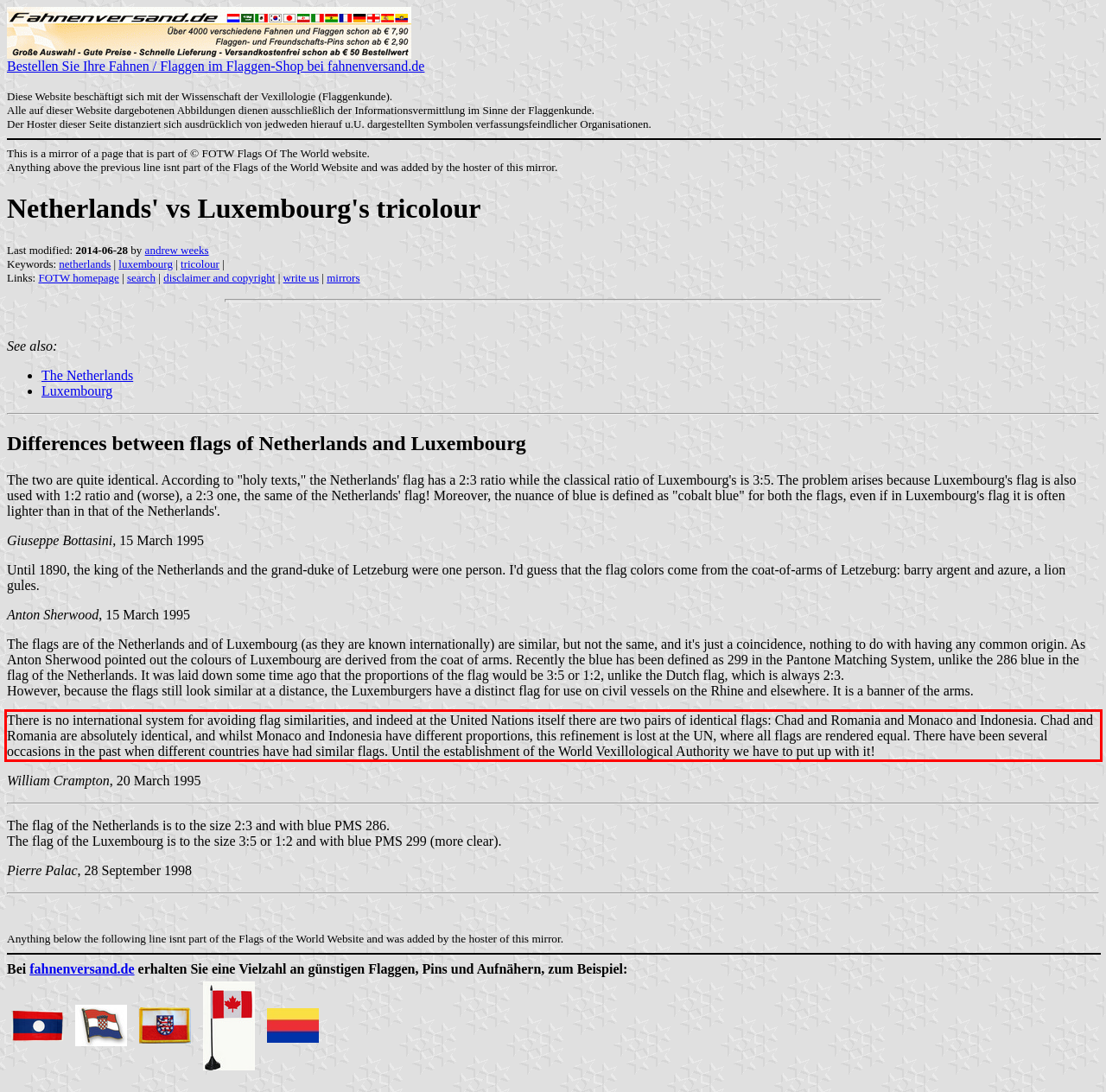Analyze the screenshot of the webpage and extract the text from the UI element that is inside the red bounding box.

There is no international system for avoiding flag similarities, and indeed at the United Nations itself there are two pairs of identical flags: Chad and Romania and Monaco and Indonesia. Chad and Romania are absolutely identical, and whilst Monaco and Indonesia have different proportions, this refinement is lost at the UN, where all flags are rendered equal. There have been several occasions in the past when different countries have had similar flags. Until the establishment of the World Vexillological Authority we have to put up with it!